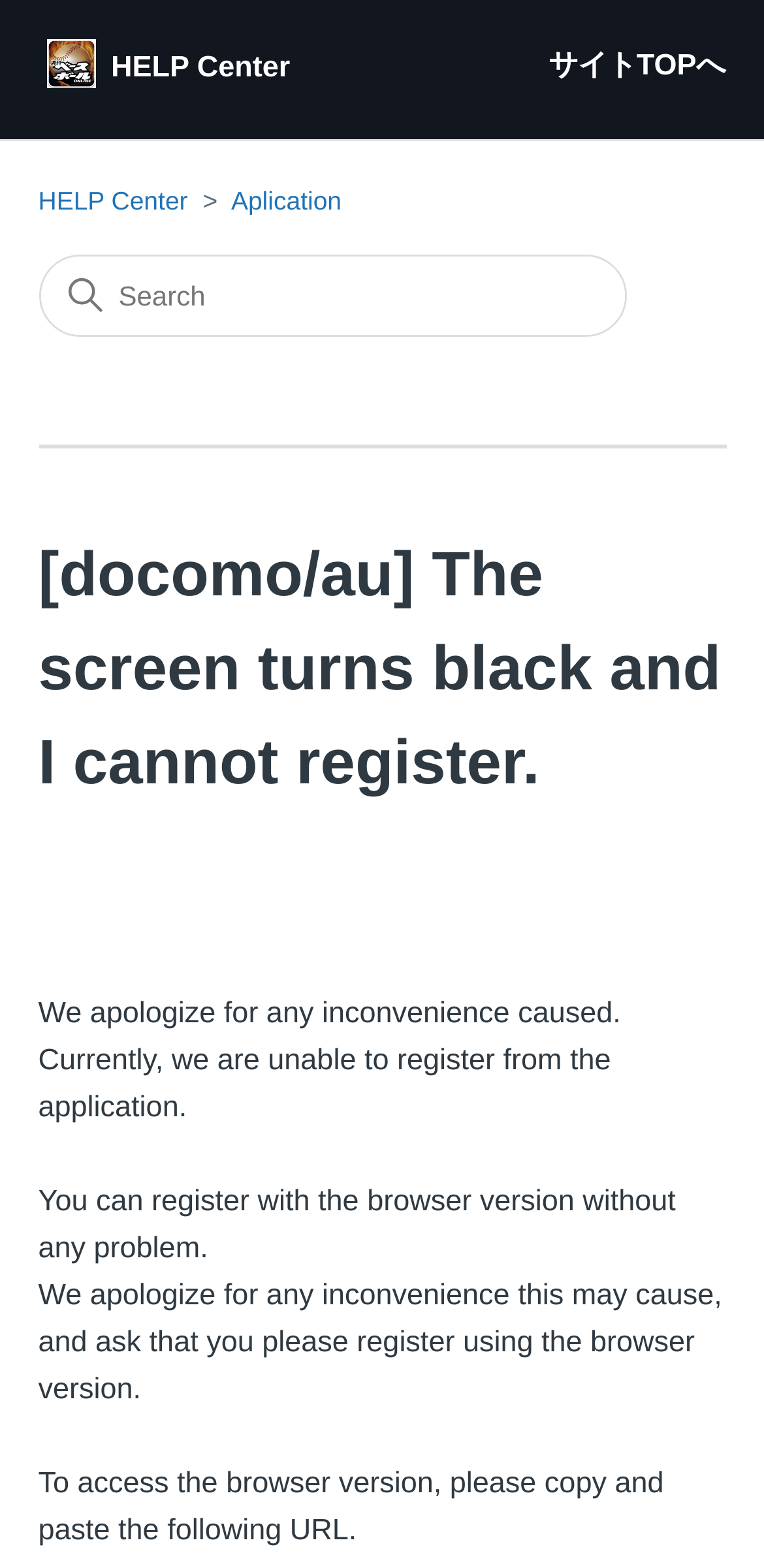Explain the webpage in detail.

The webpage appears to be a help center page, with a prominent header at the top that reads "[docomo/au] The screen turns black and I cannot register." Below the header, there is a section with three links: "HELP Center" on the left, "サイトTOPへ" on the right, and a list of two items, "HELP Center" and "Aplication", in the middle.

On the top-right corner, there is a search box with a placeholder text "Search". Below the search box, there is a section with five paragraphs of text. The first paragraph apologizes for any inconvenience caused, and the second paragraph explains that registration from the application is currently unavailable. The third paragraph is a blank line, followed by a paragraph that suggests registering with the browser version instead. The final paragraph provides instructions on how to access the browser version.

There are no images on the page except for a small icon next to the "HELP Center" link at the top. The overall layout is simple and easy to navigate, with clear headings and concise text.